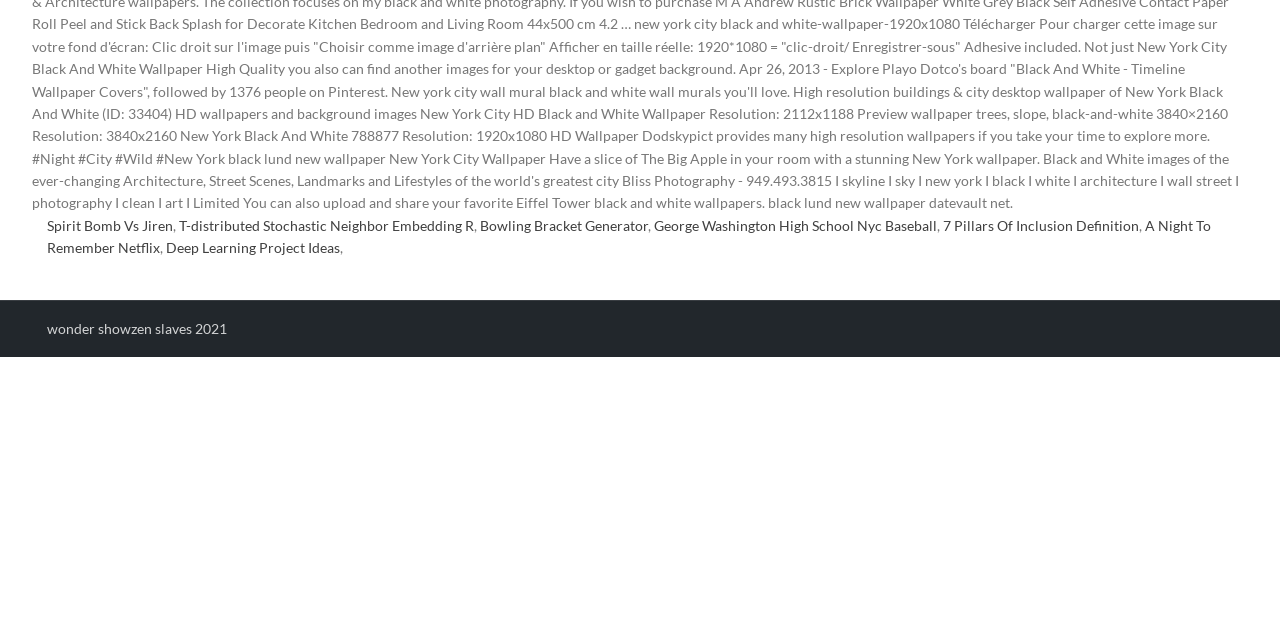Provide the bounding box coordinates of the HTML element described by the text: "Spirit Bomb Vs Jiren". The coordinates should be in the format [left, top, right, bottom] with values between 0 and 1.

[0.037, 0.339, 0.135, 0.365]